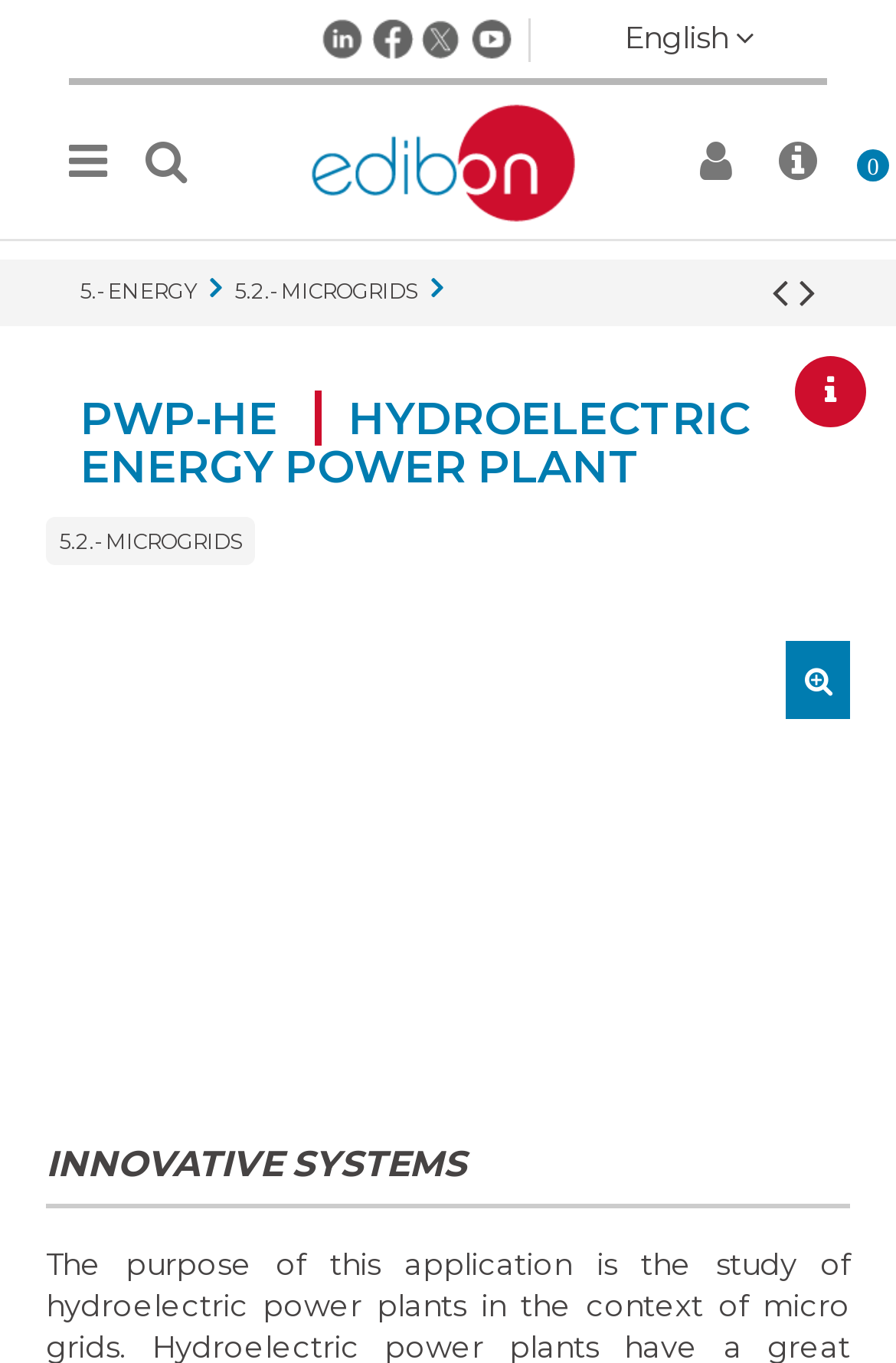Identify the headline of the webpage and generate its text content.

PWP-HE HYDROELECTRIC ENERGY POWER PLANT